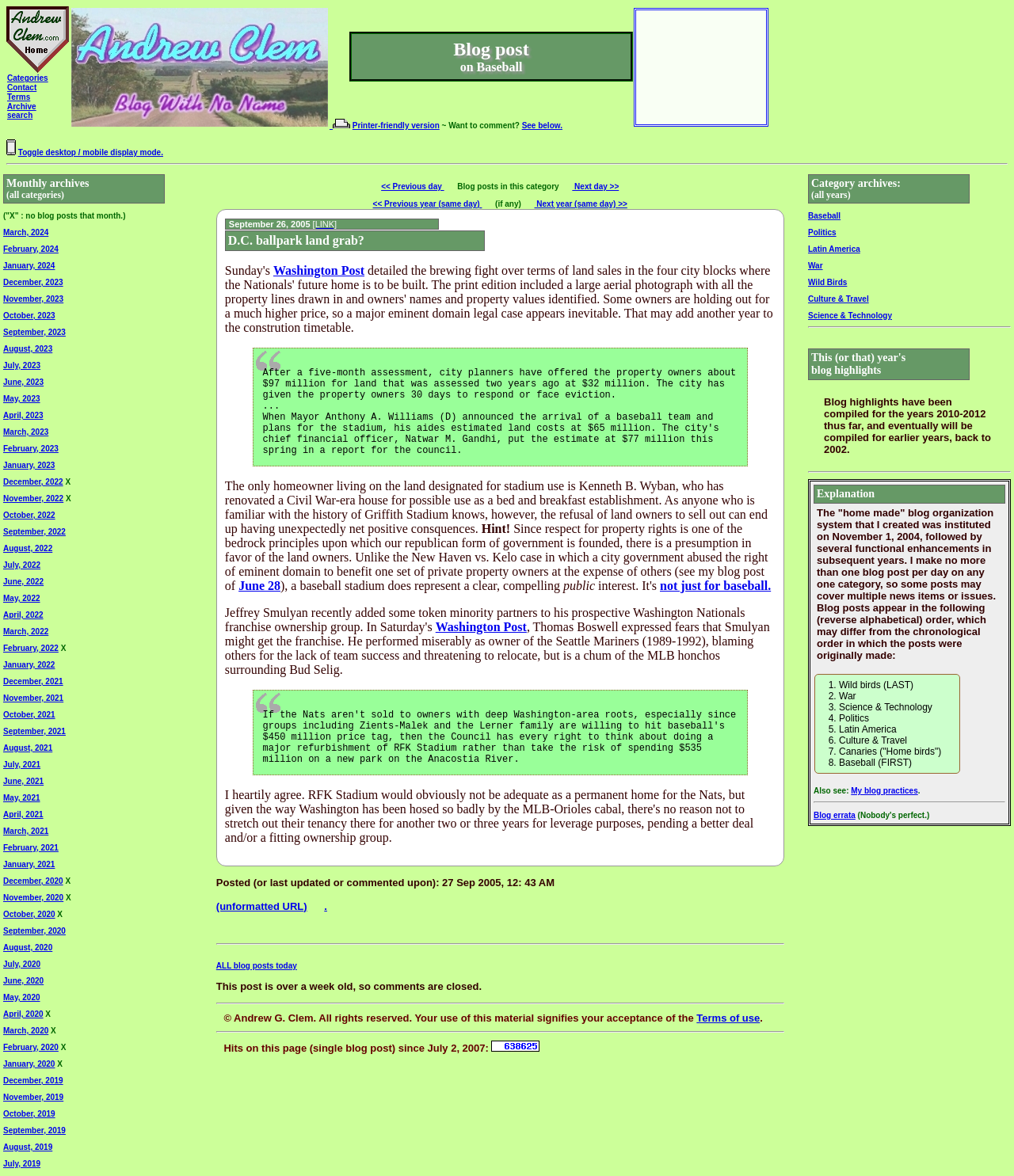Identify the bounding box of the HTML element described as: "Categories".

[0.007, 0.063, 0.047, 0.07]